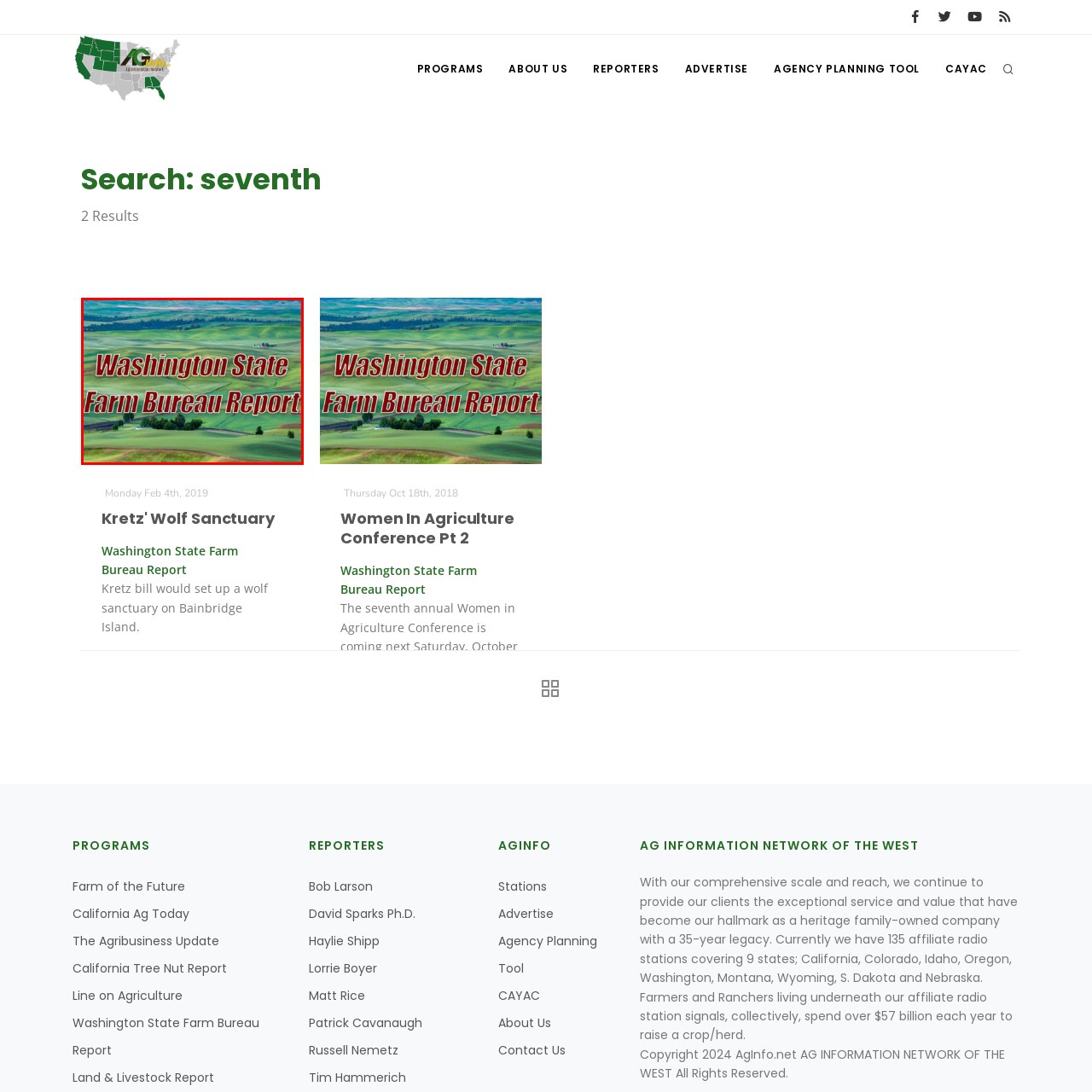Analyze the content inside the red-marked area, What is the location depicted in the image? Answer using only one word or a concise phrase.

Washington State